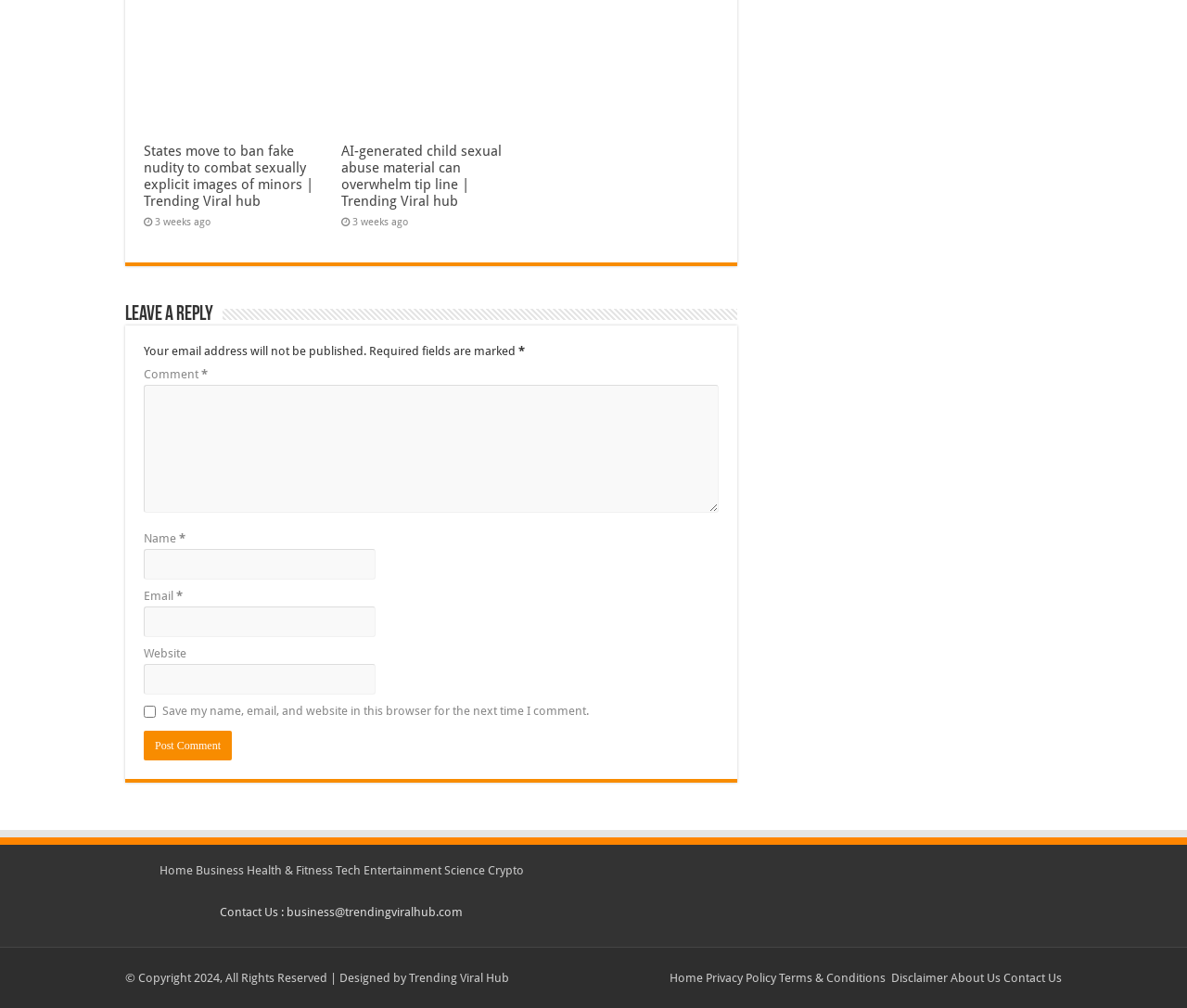Select the bounding box coordinates of the element I need to click to carry out the following instruction: "Click the 'Post Comment' button".

[0.121, 0.724, 0.195, 0.754]